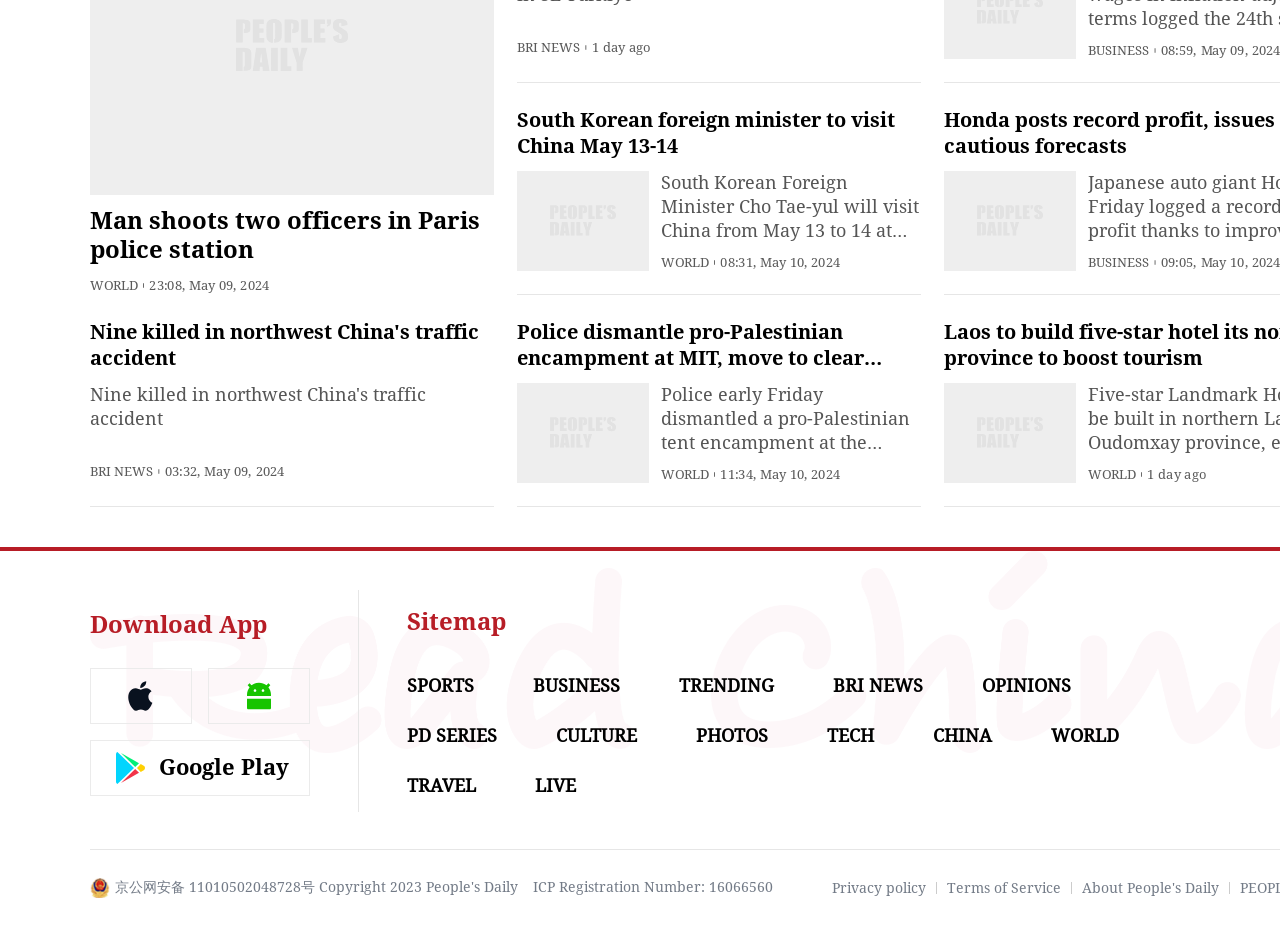Determine the bounding box for the HTML element described here: "ICP Registration Number: 16066560". The coordinates should be given as [left, top, right, bottom] with each number being a float between 0 and 1.

[0.416, 0.946, 0.604, 0.964]